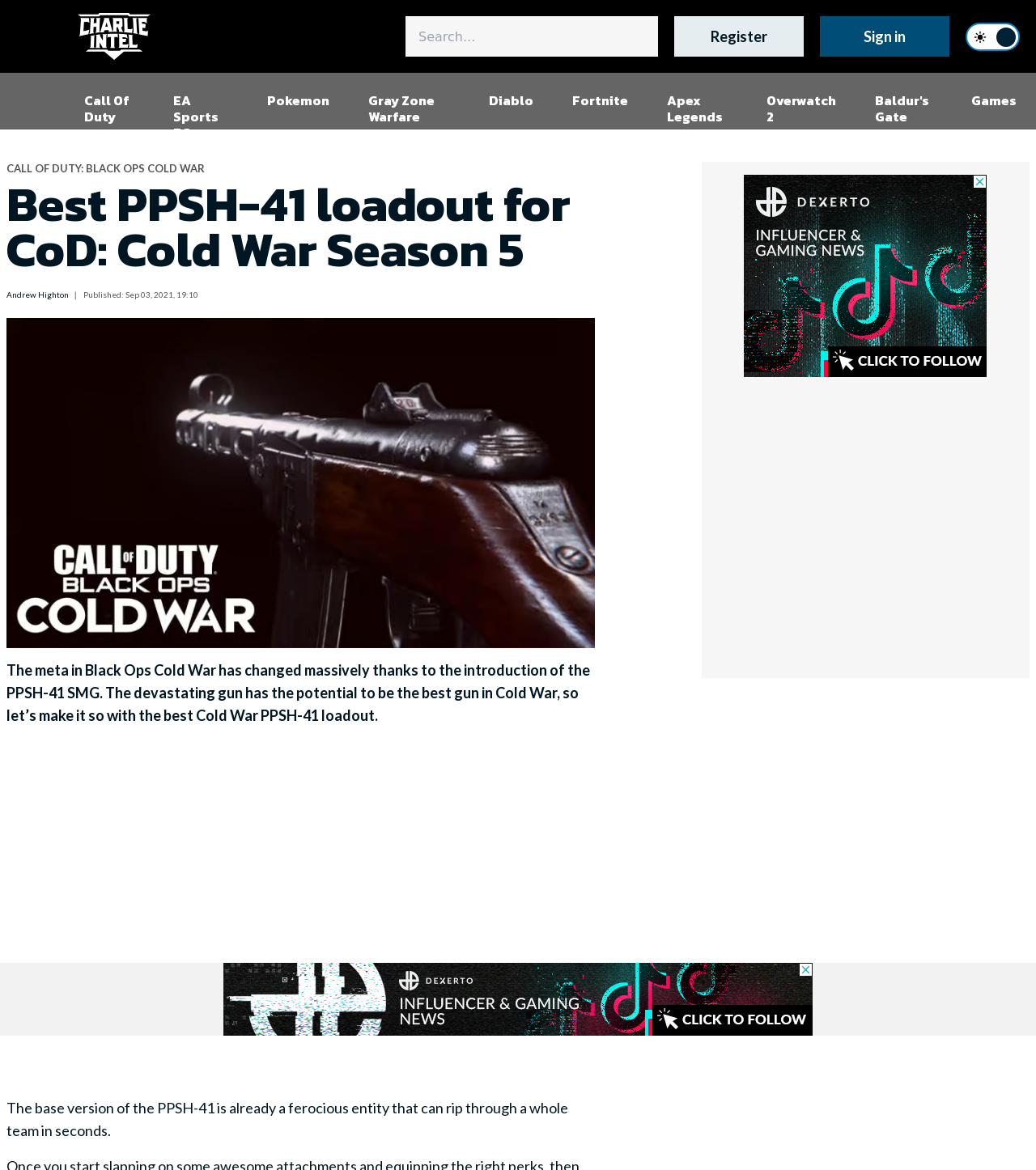Identify the coordinates of the bounding box for the element that must be clicked to accomplish the instruction: "Sign in to your account".

[0.791, 0.014, 0.916, 0.048]